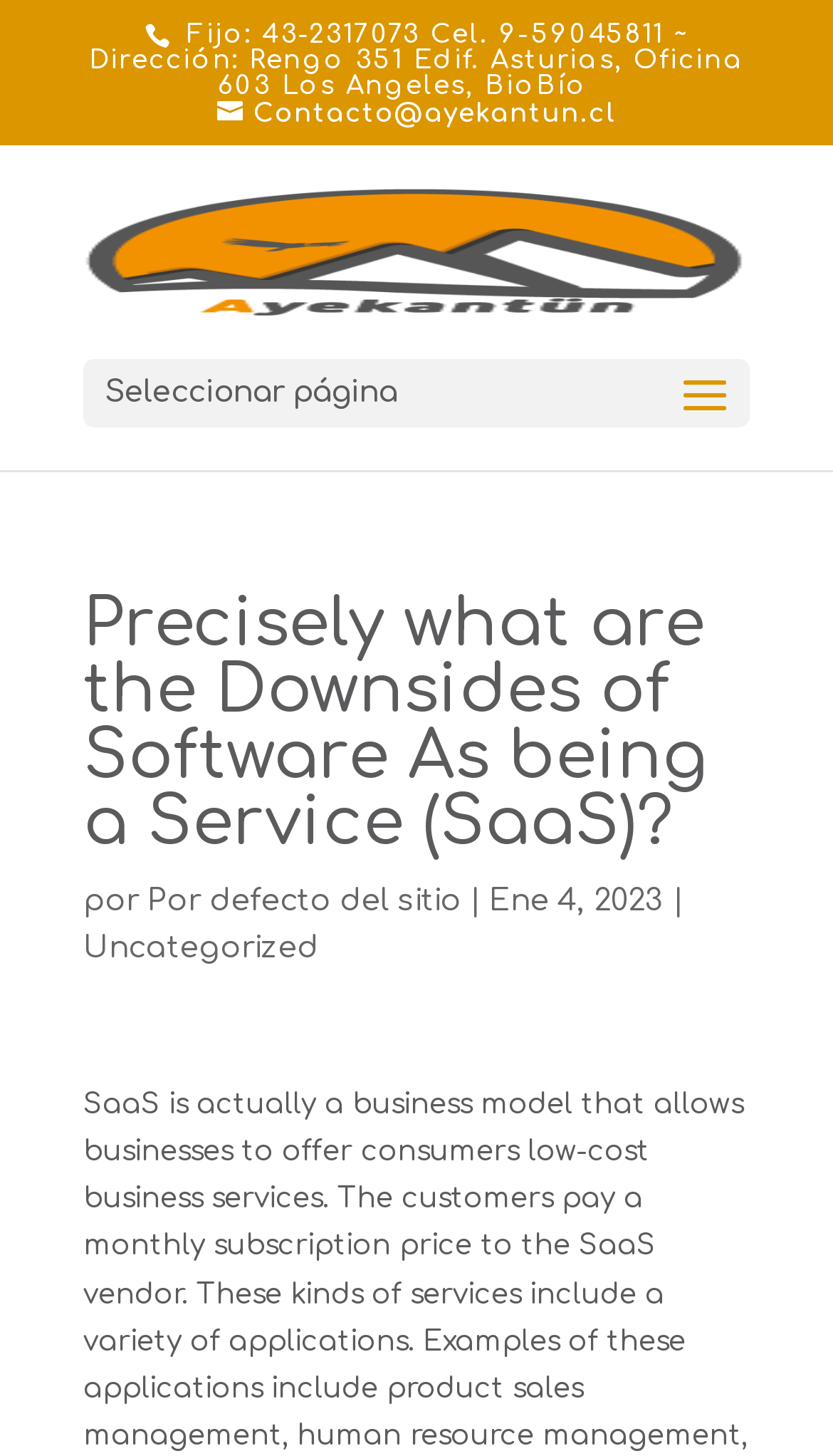Give the bounding box coordinates for this UI element: "alt="QRH Museum"". The coordinates should be four float numbers between 0 and 1, arranged as [left, top, right, bottom].

None